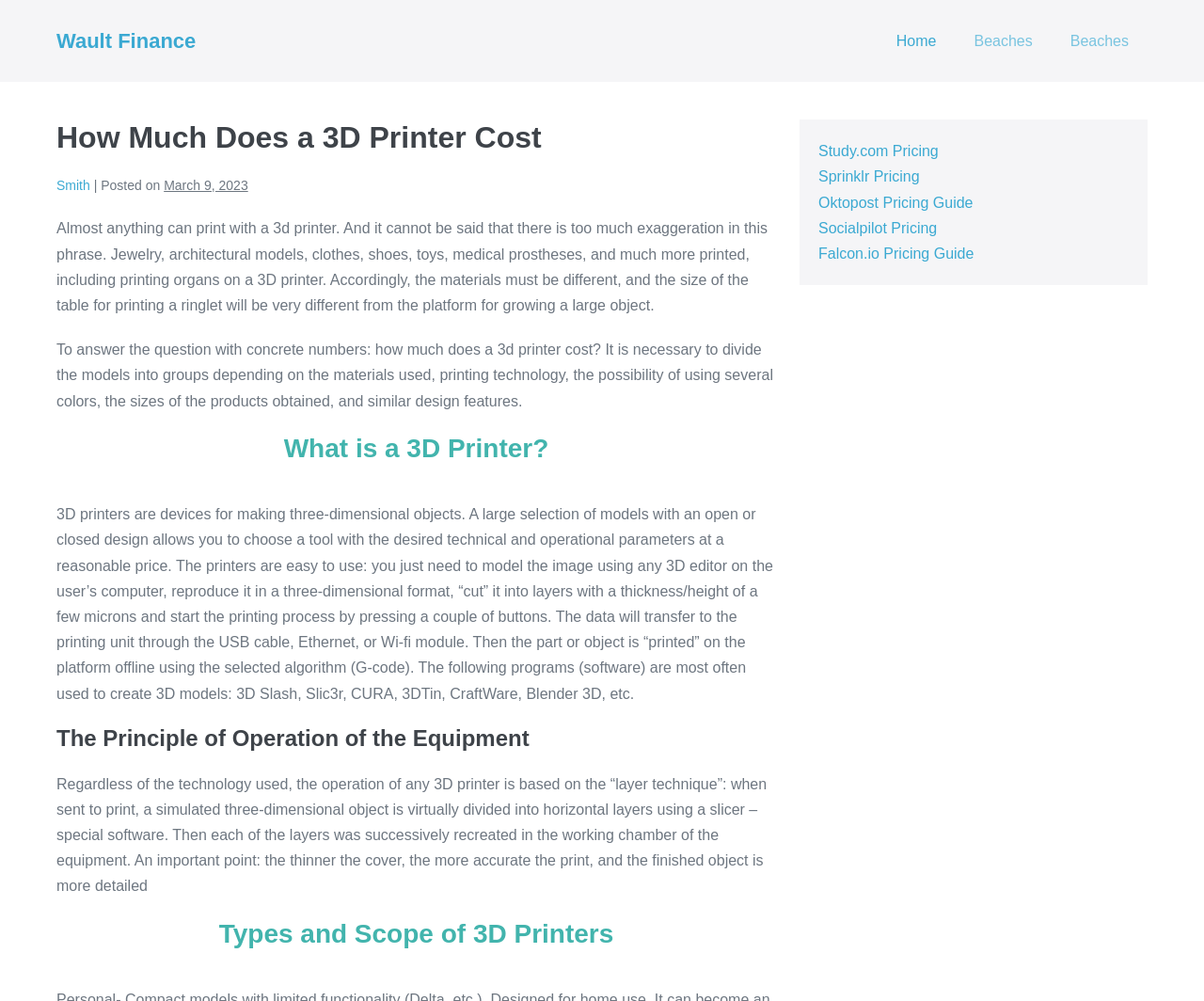Carefully examine the image and provide an in-depth answer to the question: What is the principle of operation of a 3D printer?

The webpage explains that the operation of any 3D printer is based on the 'layer technique', where a simulated three-dimensional object is virtually divided into horizontal layers using a slicer, and then each layer is recreated in the working chamber of the equipment.